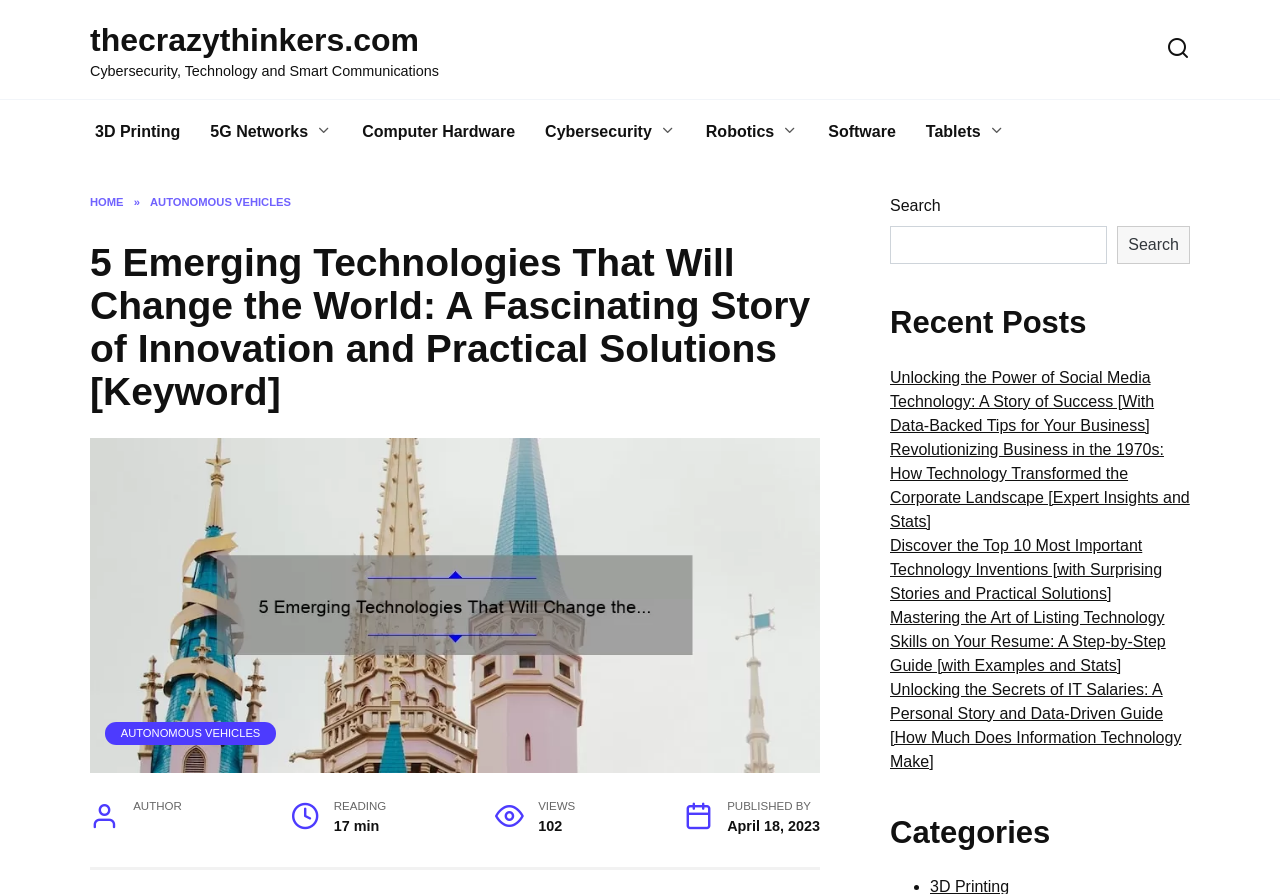Analyze the image and provide a detailed answer to the question: What is the date of publication of the article?

I found the 'PUBLISHED BY' text and its corresponding date 'April 18, 2023' under the 'AUTHOR' and 'VIEWS' texts, which indicates the publication date of the article.